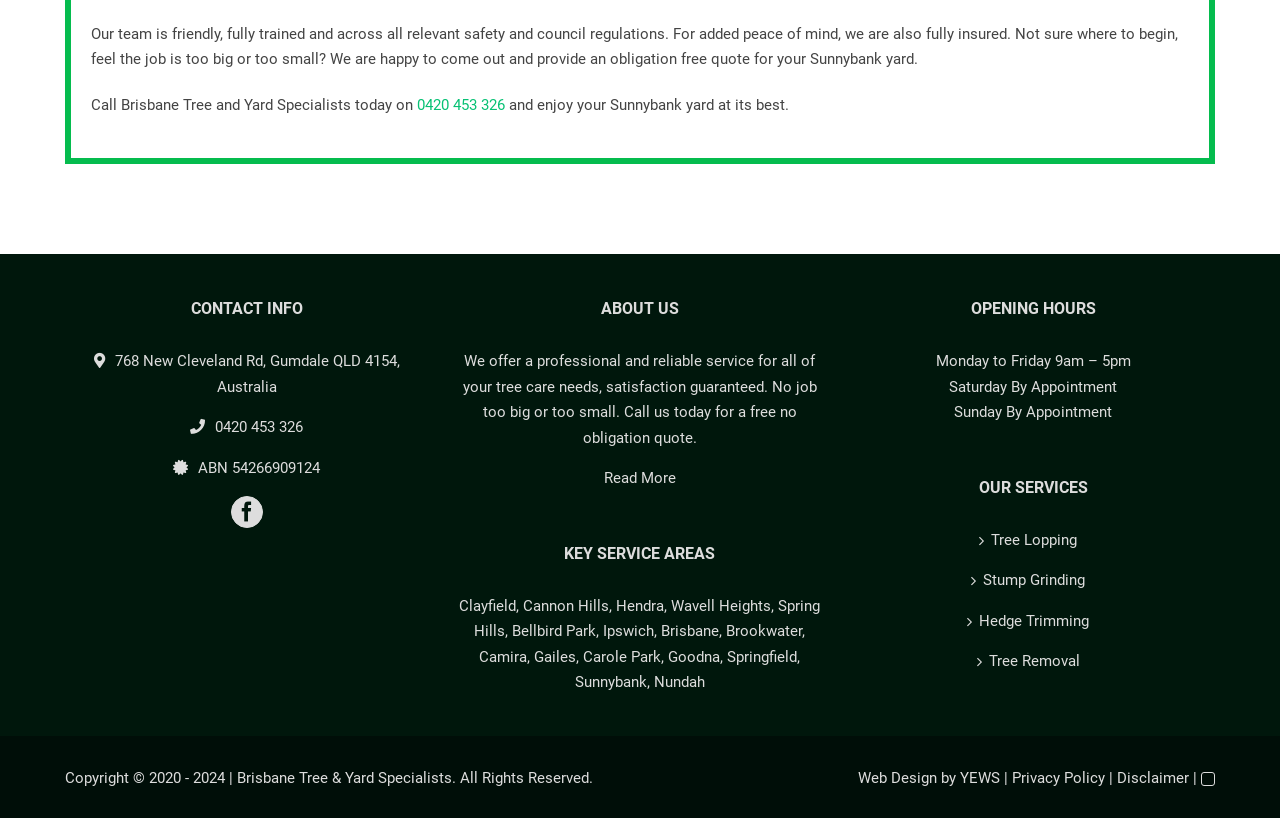Refer to the image and answer the question with as much detail as possible: What areas do they provide services to?

I found the list of areas they provide services to by looking at the links under the 'KEY SERVICE AREAS' heading, which include Clayfield, Cannon Hills, Hendra, and many others.